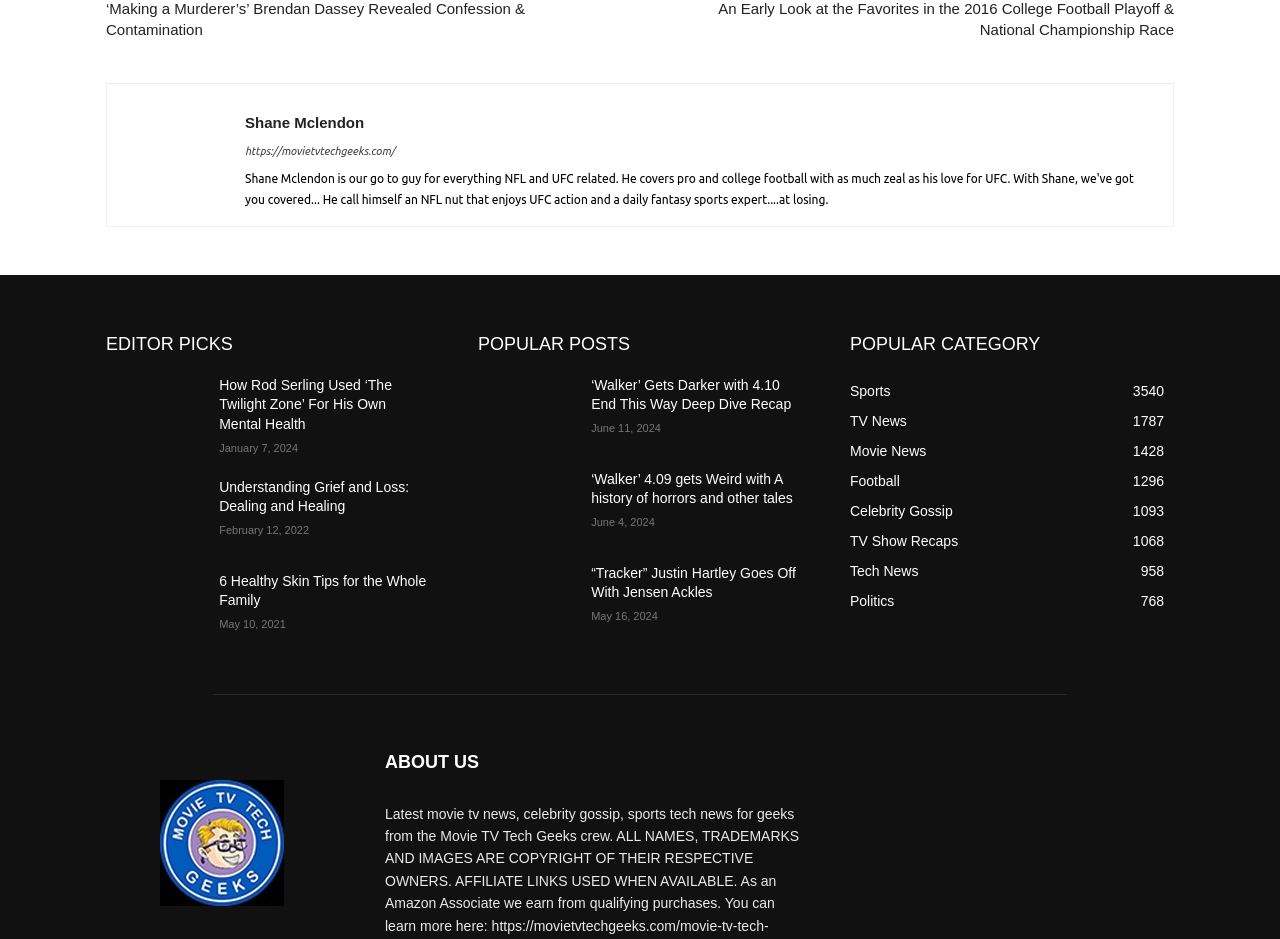Identify the bounding box coordinates for the UI element that matches this description: "Politics768".

[0.664, 0.631, 0.699, 0.648]